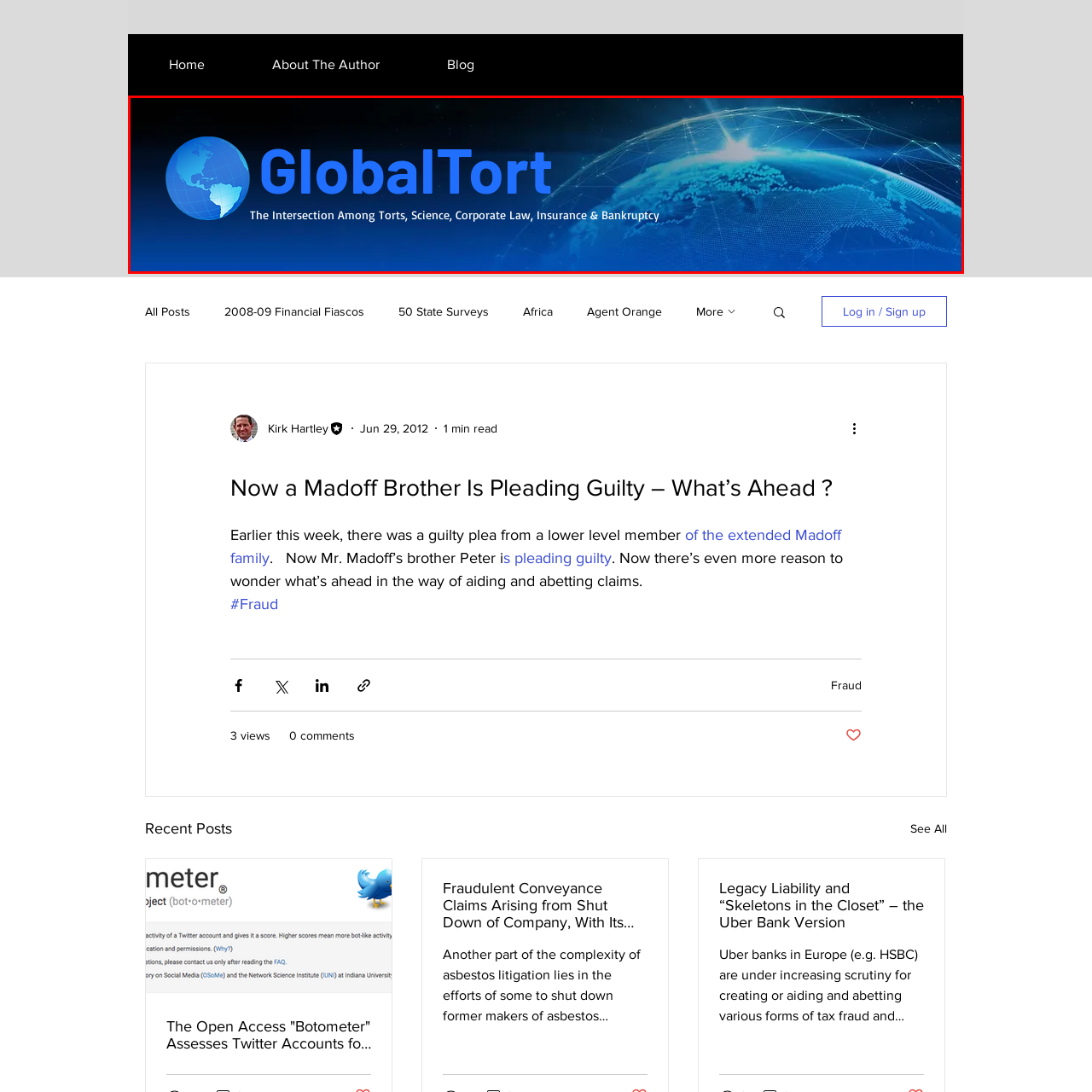Check the area bordered by the red box and provide a single word or phrase as the answer to the question: What is the background of the GlobalTort logo?

a globe enveloped in digital network designs